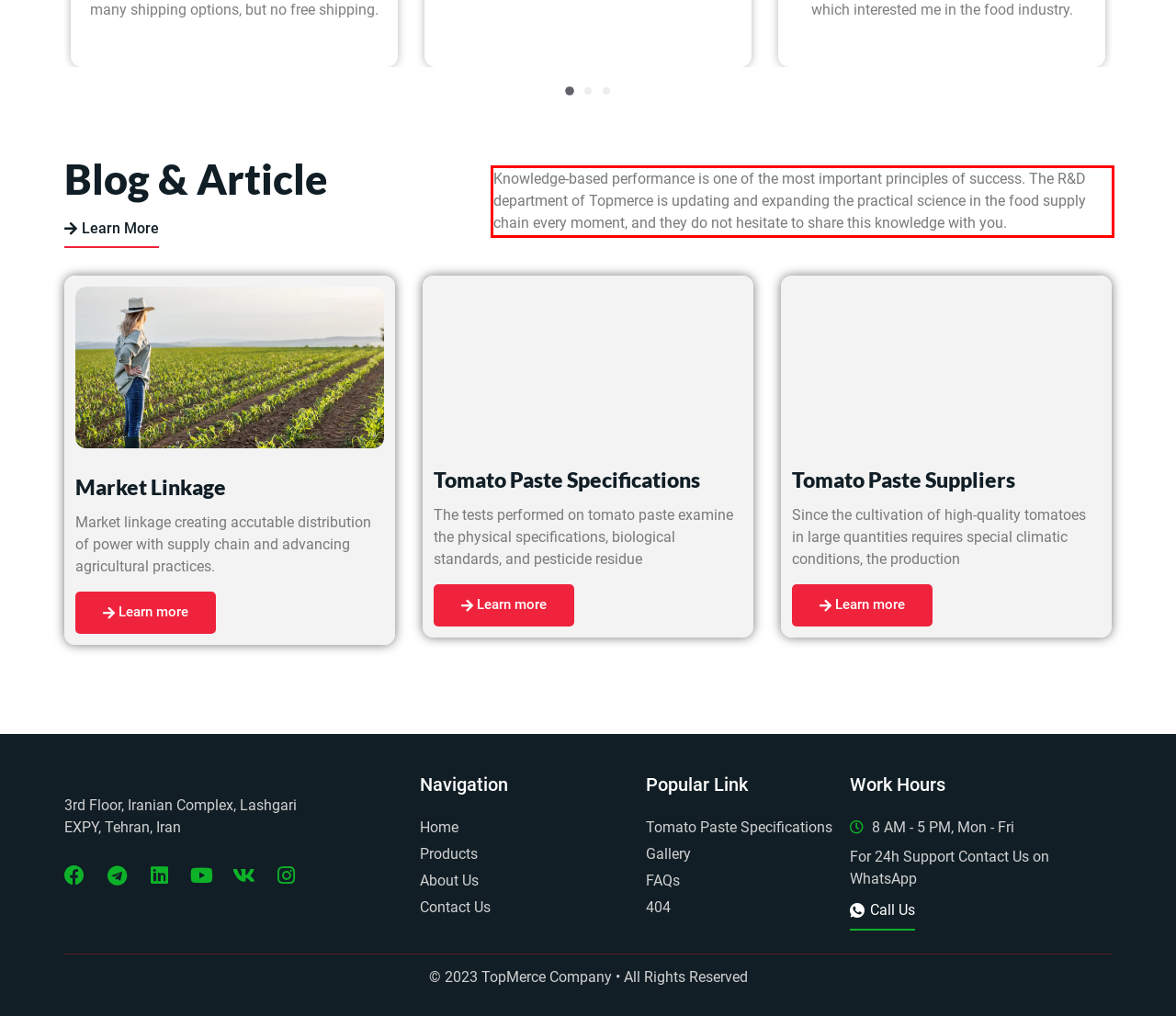Look at the webpage screenshot and recognize the text inside the red bounding box.

Knowledge-based performance is one of the most important principles of success. The R&D department of Topmerce is updating and expanding the practical science in the food supply chain every moment, and they do not hesitate to share this knowledge with you.